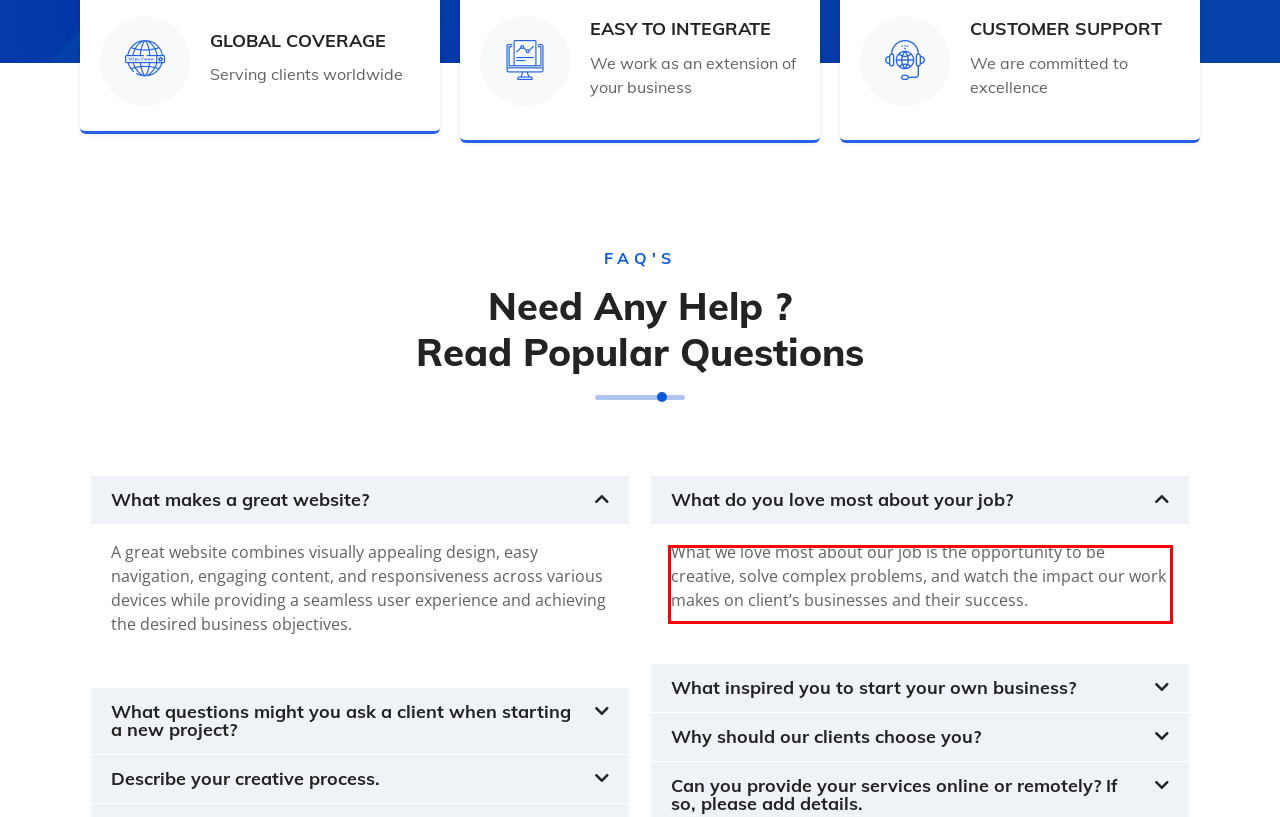There is a UI element on the webpage screenshot marked by a red bounding box. Extract and generate the text content from within this red box.

What we love most about our job is the opportunity to be creative, solve complex problems, and watch the impact our work makes on client’s businesses and their success.